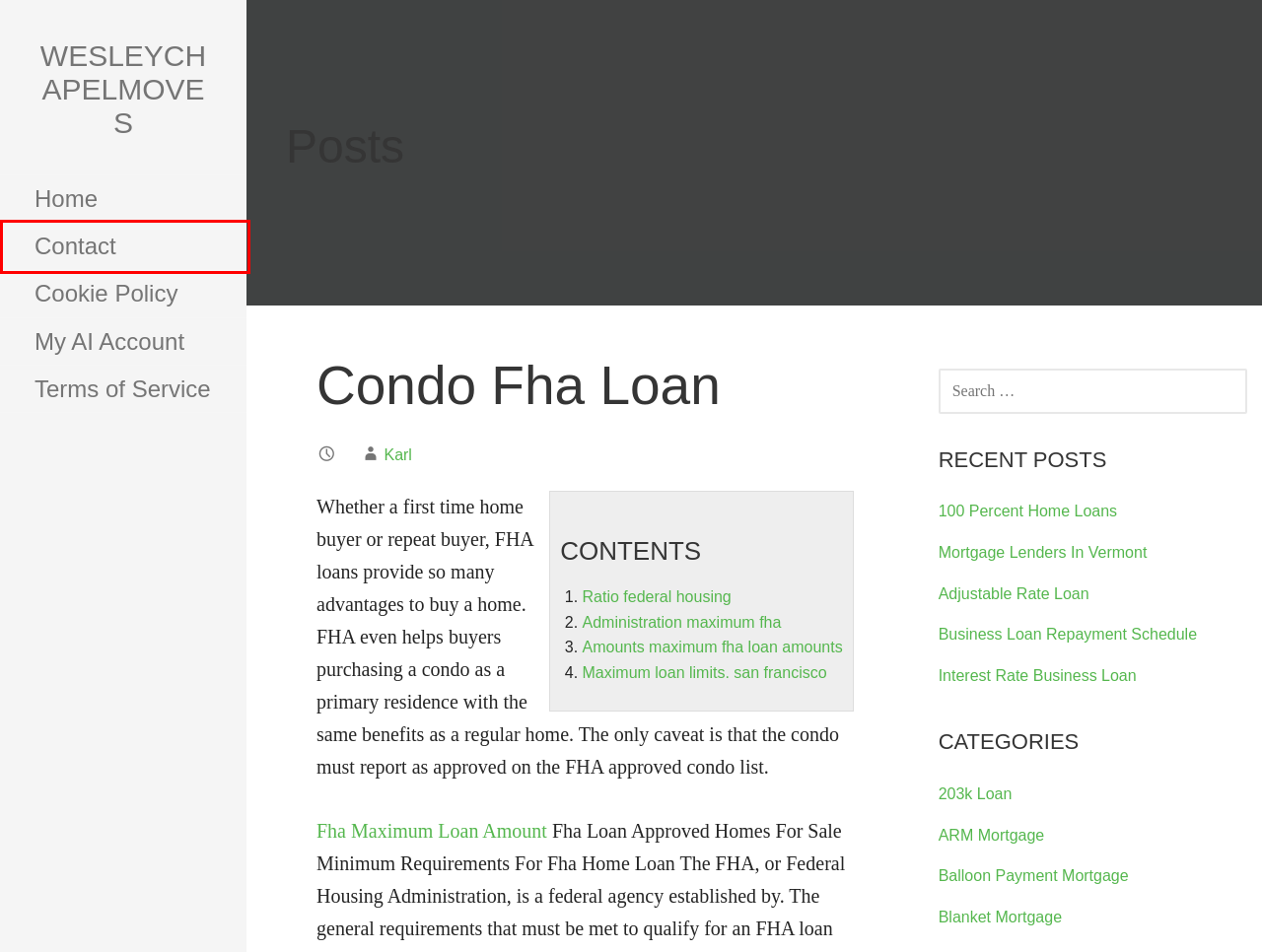With the provided webpage screenshot containing a red bounding box around a UI element, determine which description best matches the new webpage that appears after clicking the selected element. The choices are:
A. 203K 203B Vs Fha - Wesleychapelmoves
B. Business Schedule Loan Repayment - Wesleychapelmoves
C. Maximum Amount Loan Fha - Wesleychapelmoves
D. Home Percent 100 Loans - Wesleychapelmoves
E. Contact - Wesleychapelmoves
F. Business Rate Loan Interest - Wesleychapelmoves
G. How Calculator I Much Afford Bankrate Mortgage Can - Wesleychapelmoves
H. Loan Rate Adjustable - Wesleychapelmoves

E